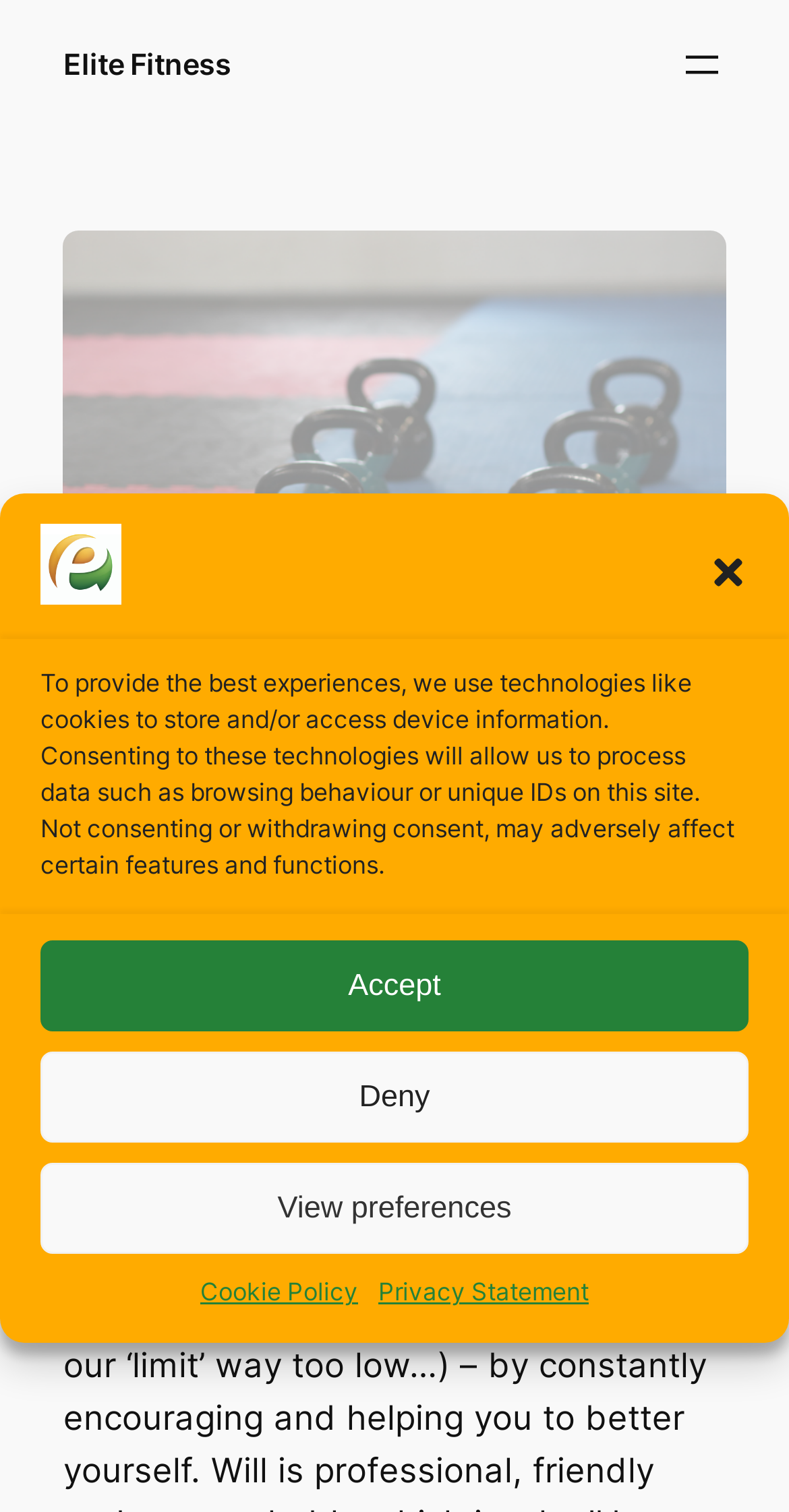Who wrote the testimonial?
Please respond to the question with a detailed and well-explained answer.

I looked at the link element with the text 'Russ Knight' and the surrounding text '— by', which suggests that Russ Knight is the author of the testimonial.